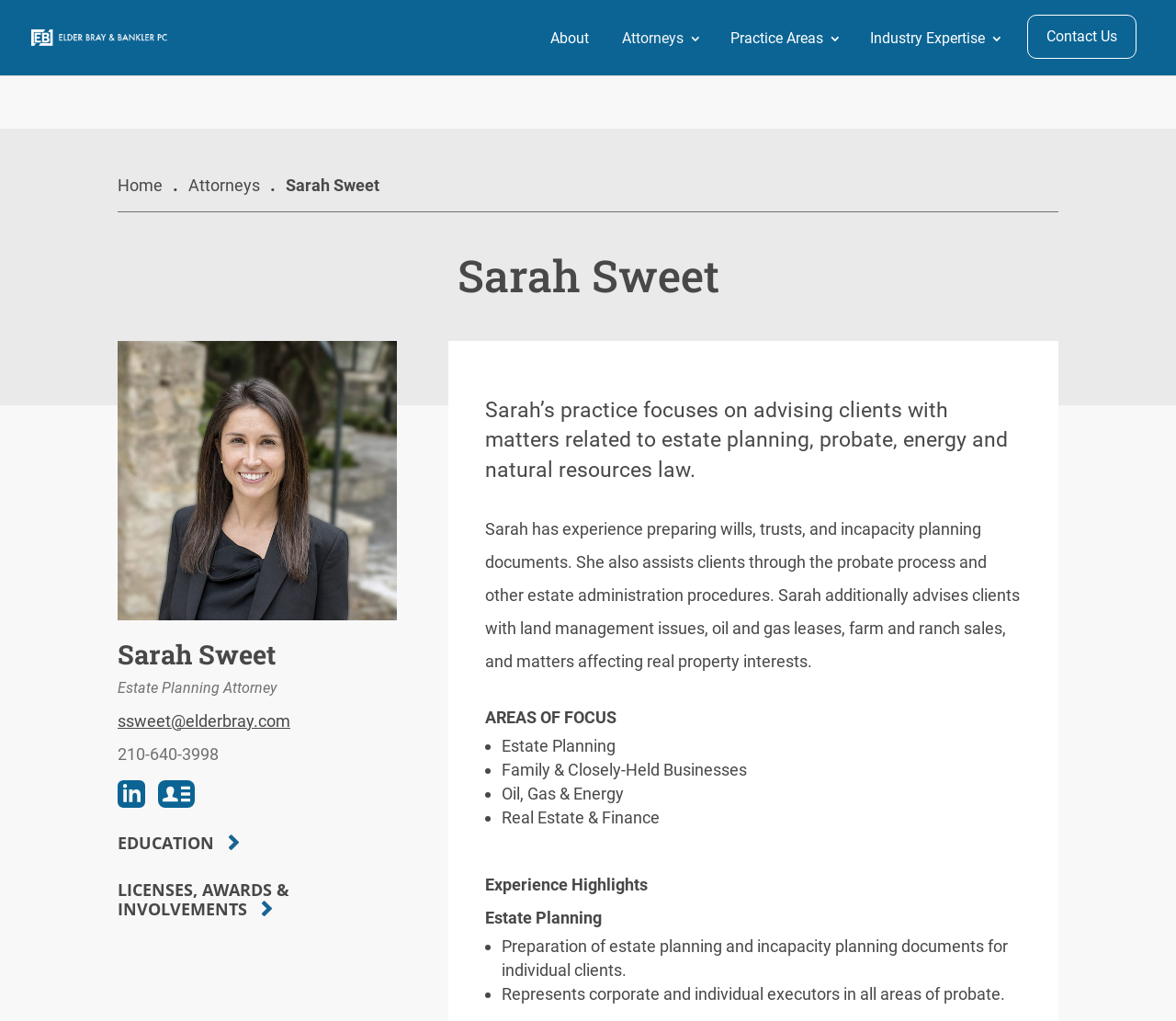Find and provide the bounding box coordinates for the UI element described here: "Practice Areas". The coordinates should be given as four float numbers between 0 and 1: [left, top, right, bottom].

[0.617, 0.032, 0.716, 0.074]